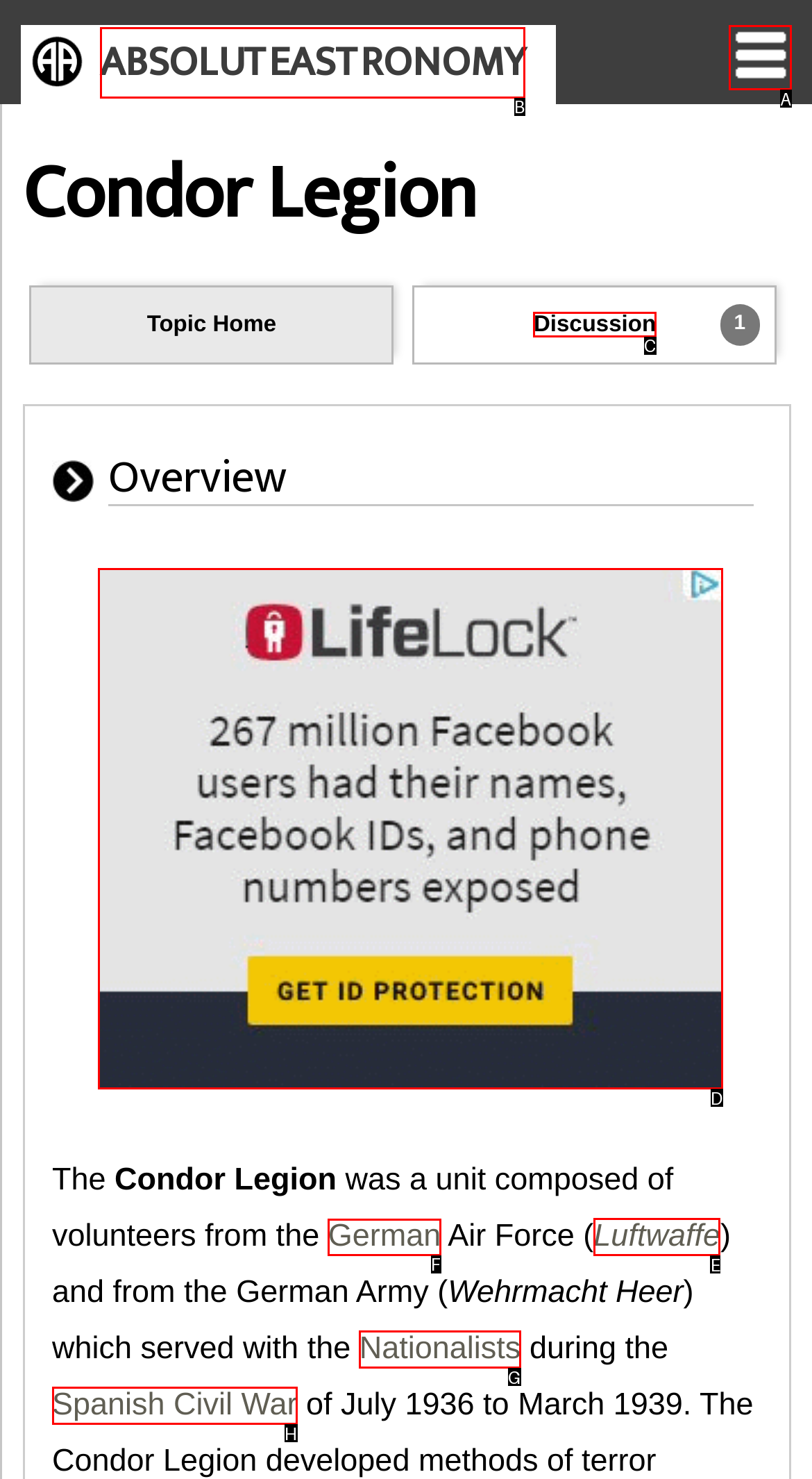Identify the correct choice to execute this task: Click the German link
Respond with the letter corresponding to the right option from the available choices.

F